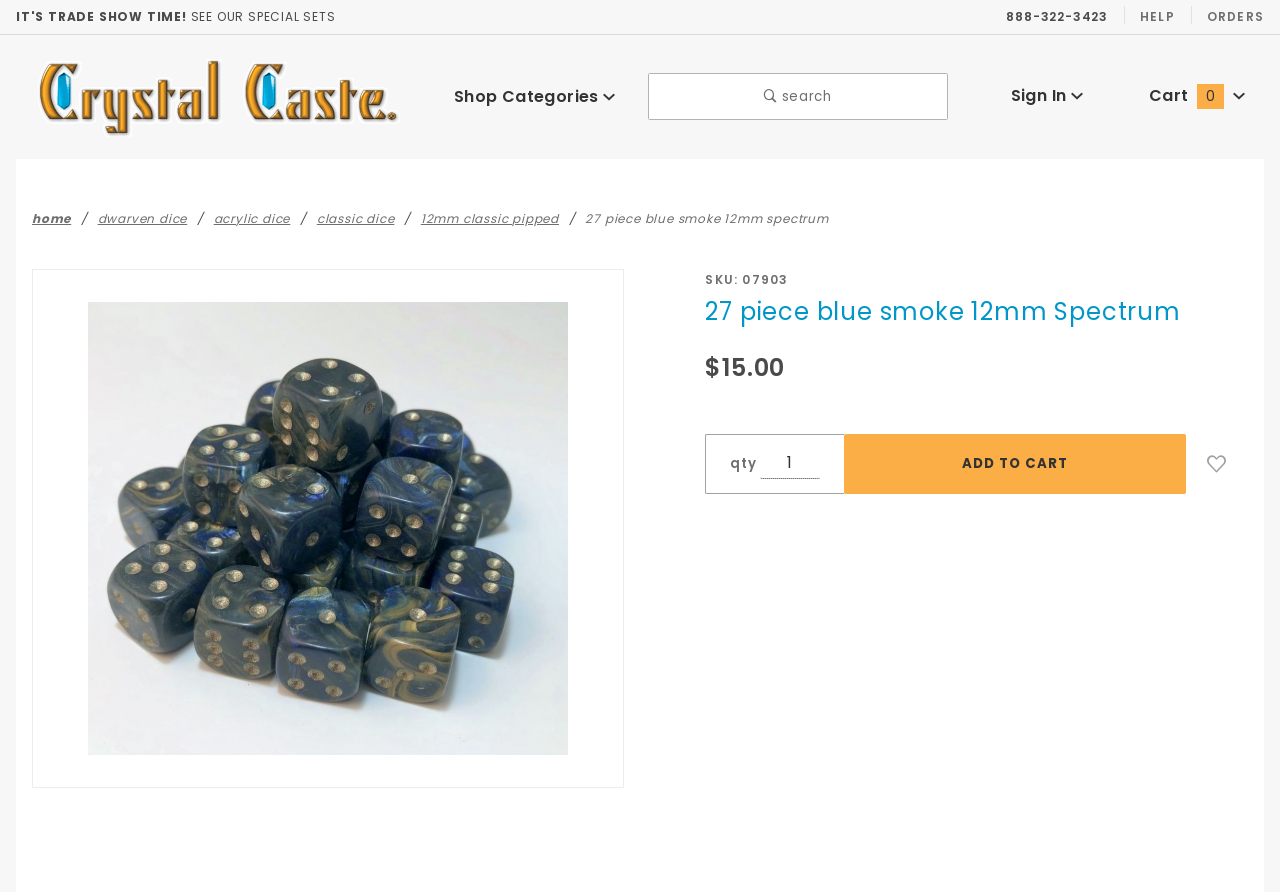What is the name of the company?
Using the visual information, answer the question in a single word or phrase.

Crystal Caste